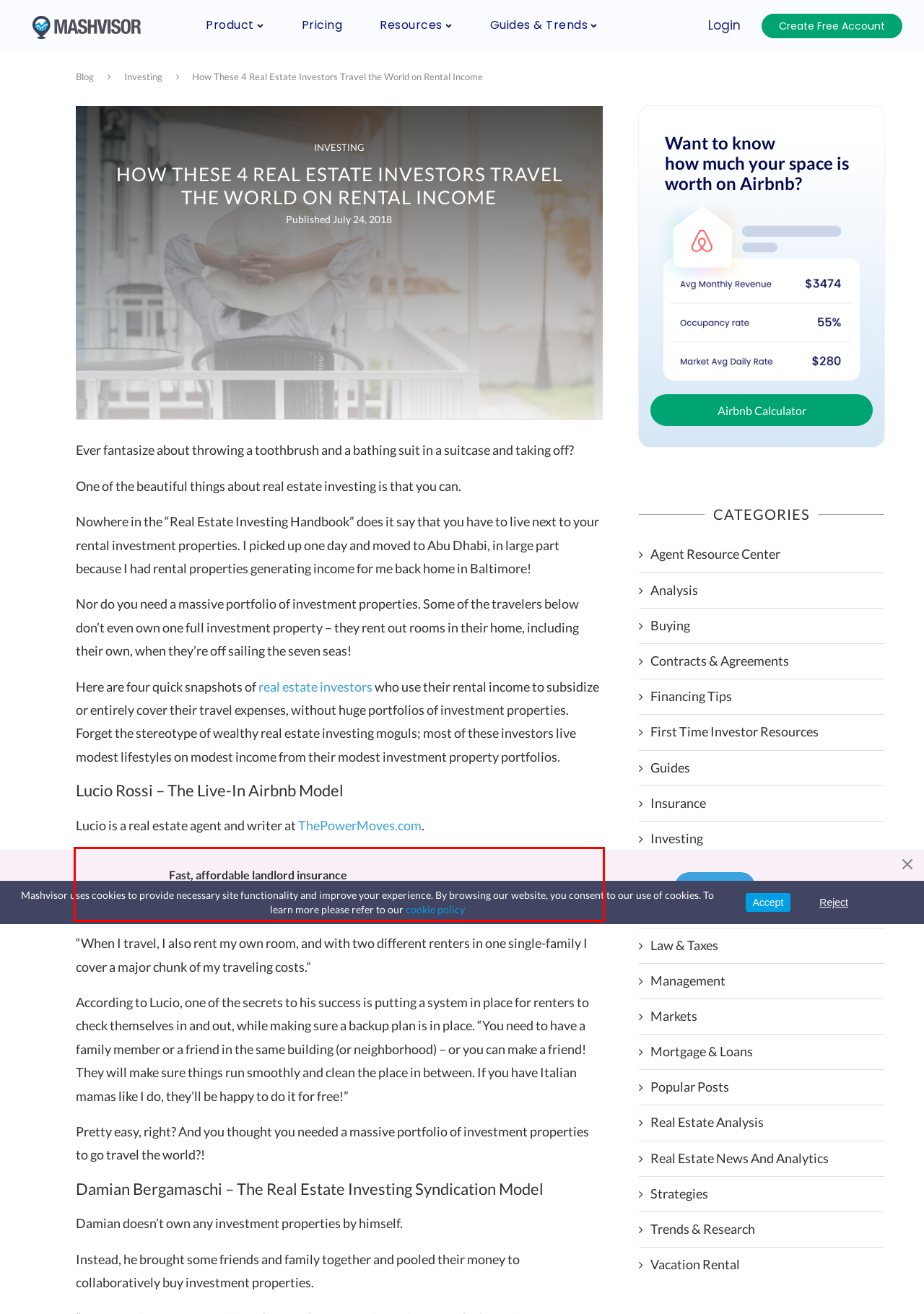Using the provided screenshot of a webpage, recognize and generate the text found within the red rectangle bounding box.

He owns exactly one unit, and it’s not exactly your classic investment property. It’s his two-bedroom home, where he lives when he’s not traveling. He rents the other bedroom out on Airbnb, and the rental income covers his entire mortgage and leaves some for other purposes.